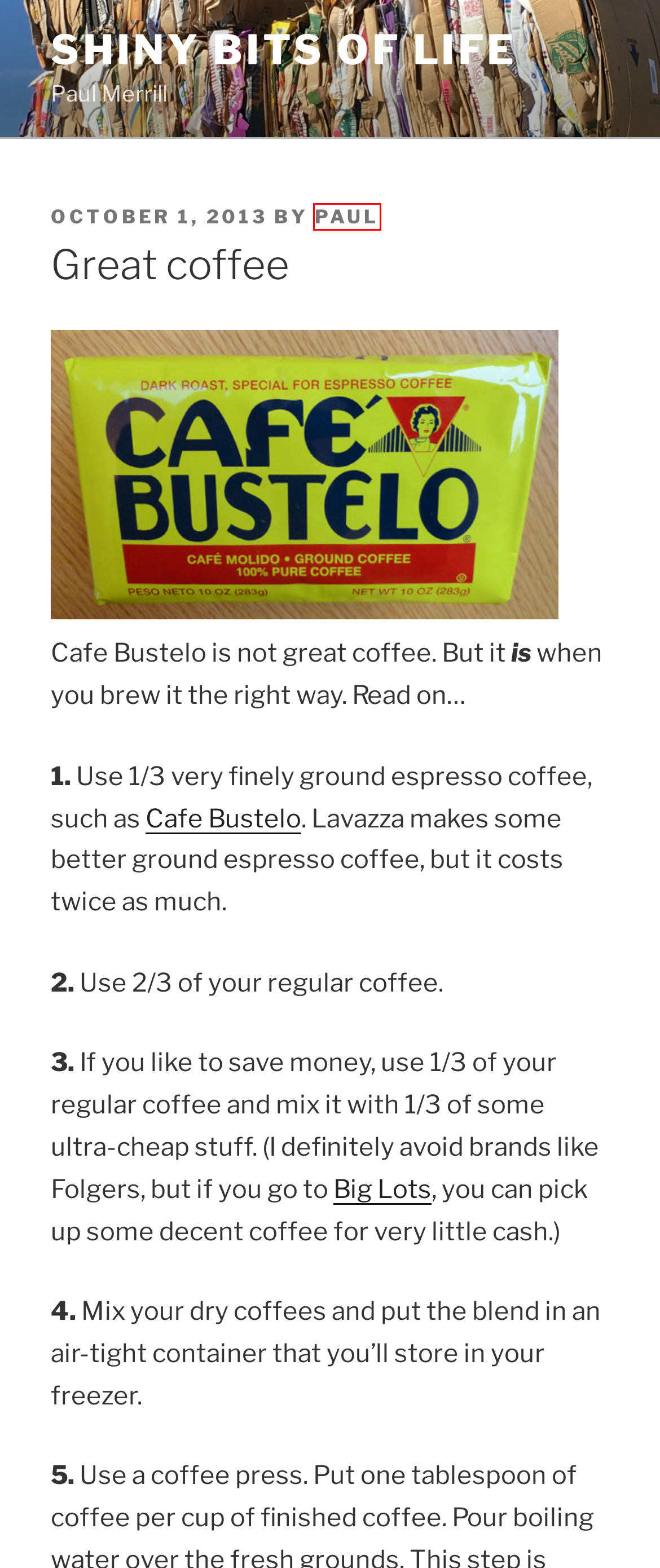You have a screenshot of a webpage with a red bounding box highlighting a UI element. Your task is to select the best webpage description that corresponds to the new webpage after clicking the element. Here are the descriptions:
A. Month: September 2018 | Shiny Bits of Life
B. Month: August 2013 | Shiny Bits of Life
C. Author: Paul | Shiny Bits of Life
D. Month: January 2012 | Shiny Bits of Life
E. Month: February 2013 | Shiny Bits of Life
F. Paul Merrill | Shiny Bits of Life
G. Month: March 2011 | Shiny Bits of Life
H. Month: September 2022 | Shiny Bits of Life

C